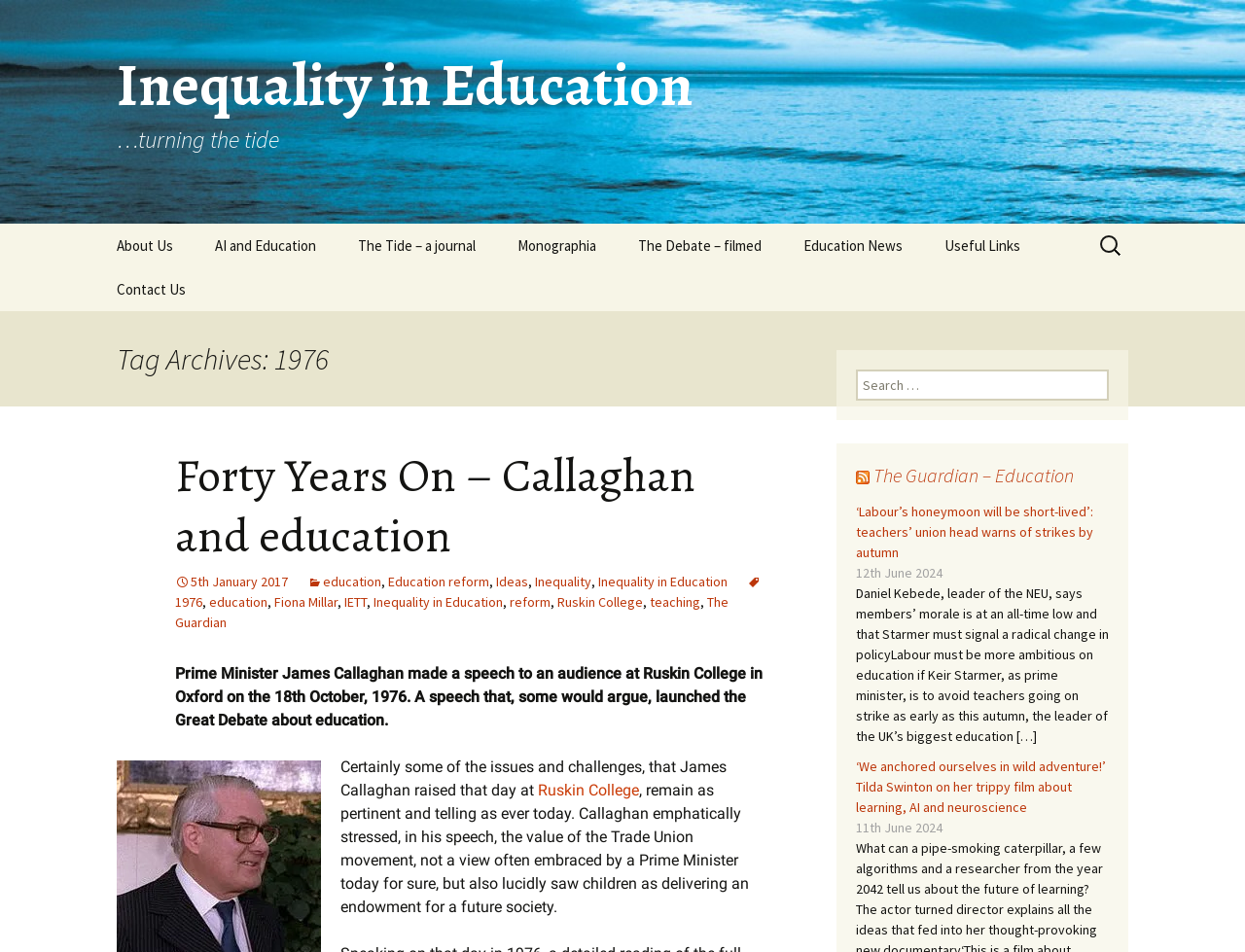What is the name of the college where James Callaghan made a speech?
Please look at the screenshot and answer using one word or phrase.

Ruskin College